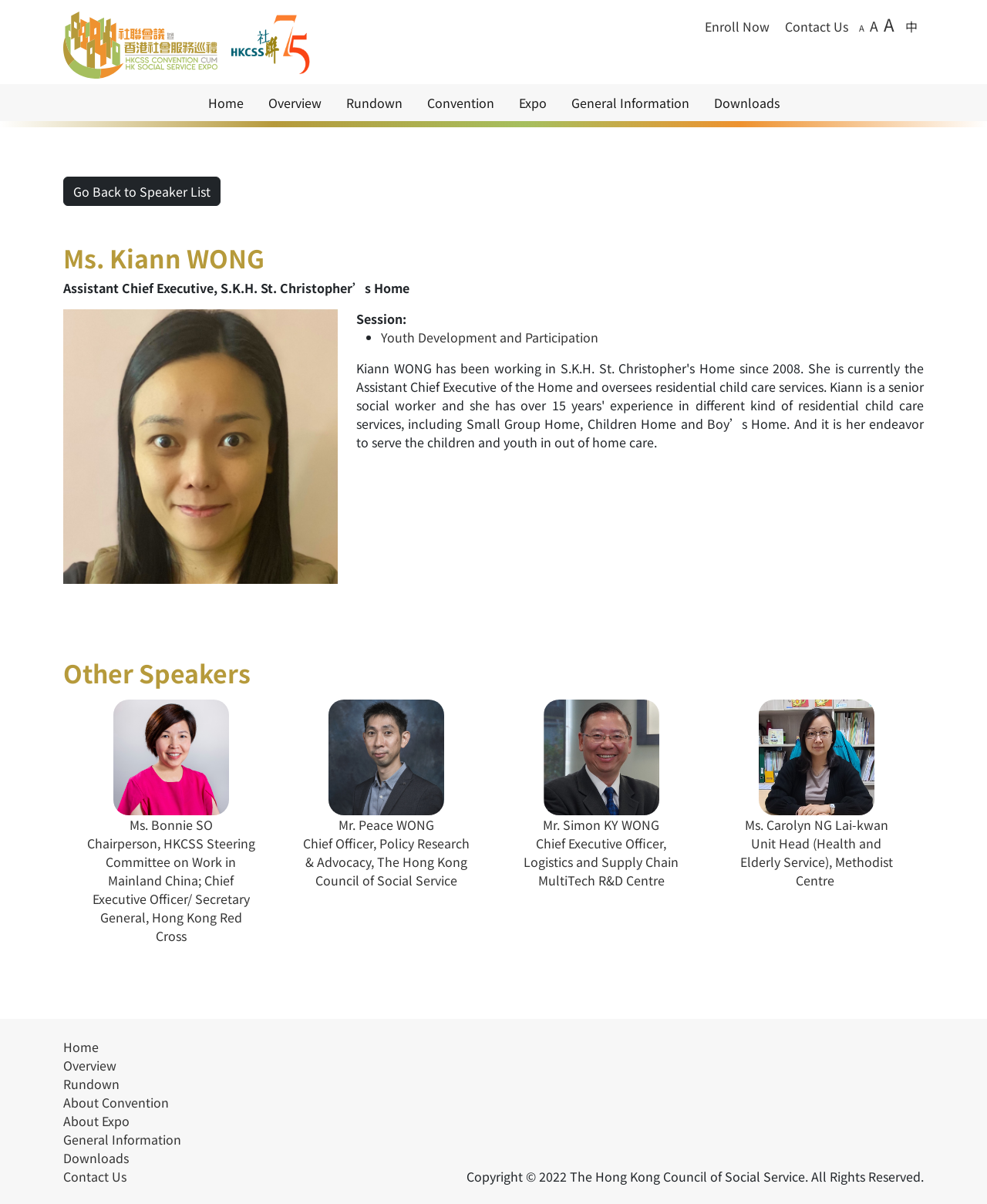Who is the Assistant Chief Executive of S.K.H. St. Christopher’s Home?
Could you answer the question in a detailed manner, providing as much information as possible?

I found the information about Ms. Kiann WONG, who is the Assistant Chief Executive of S.K.H. St. Christopher’s Home, on the webpage.